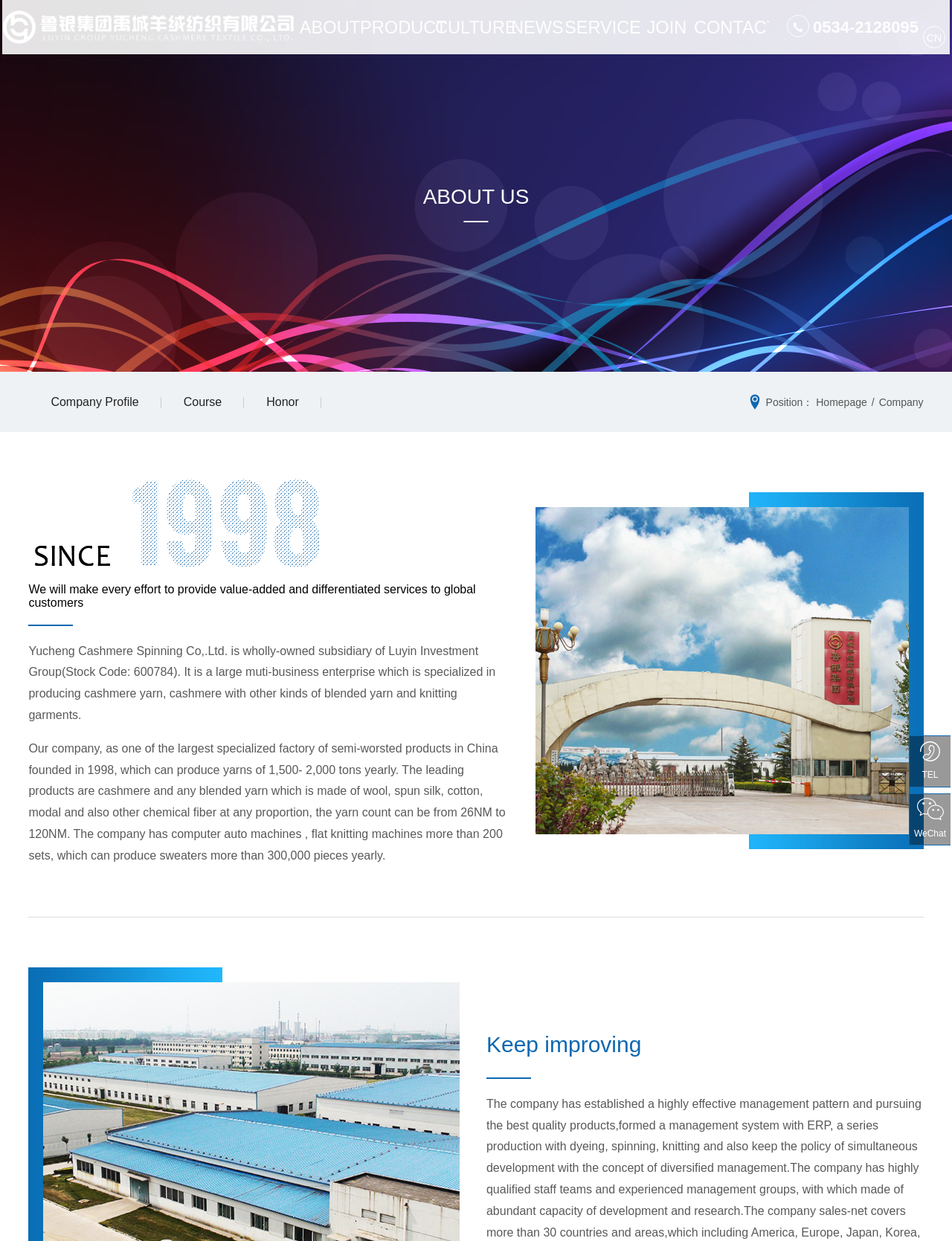How many links are there in the ABOUT section?
Please analyze the image and answer the question with as much detail as possible.

In the ABOUT section, there are three links: 'Company Profile', 'Course', and 'Honor'. These links are located below the 'ABOUT US' heading.